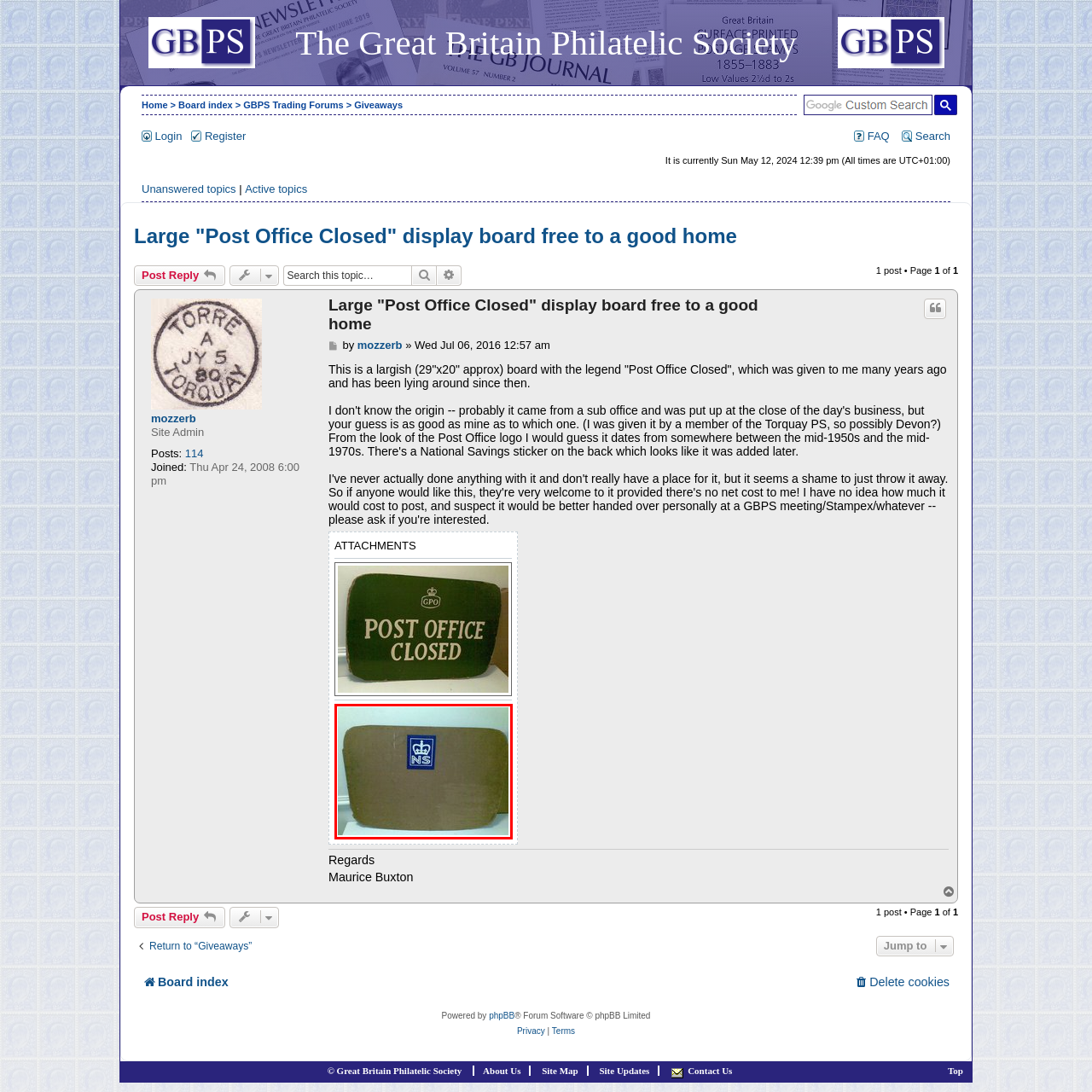Narrate the specific details and elements found within the red-bordered image.

This image features a large, rectangular cardboard display board that has a blue logo prominently displayed in the center. The logo consists of a crown above the letters "NS," suggesting it may have historical significance or relate to a specific organization, possibly linked to postal services. The board itself appears to be sturdy and well-maintained, reflecting a unique item that was once used as a notice or signage, possibly indicating that a post office was closed. The background of the image is minimal, emphasizing the board's design and condition. This item is available for someone interested in acquiring it, as indicated in the related online discussion.